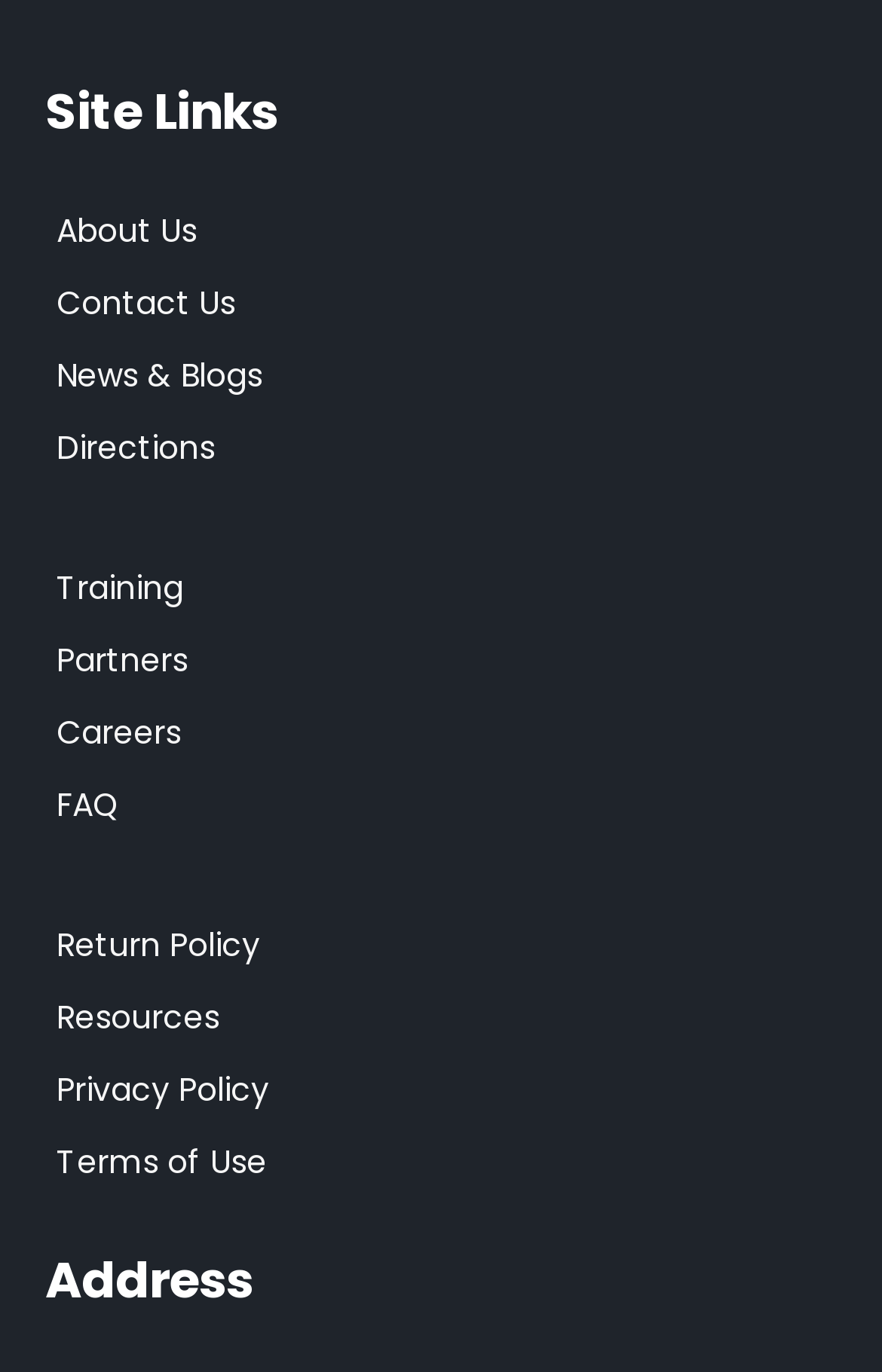Find the bounding box coordinates for the area that must be clicked to perform this action: "Learn about Training".

[0.013, 0.402, 0.949, 0.455]